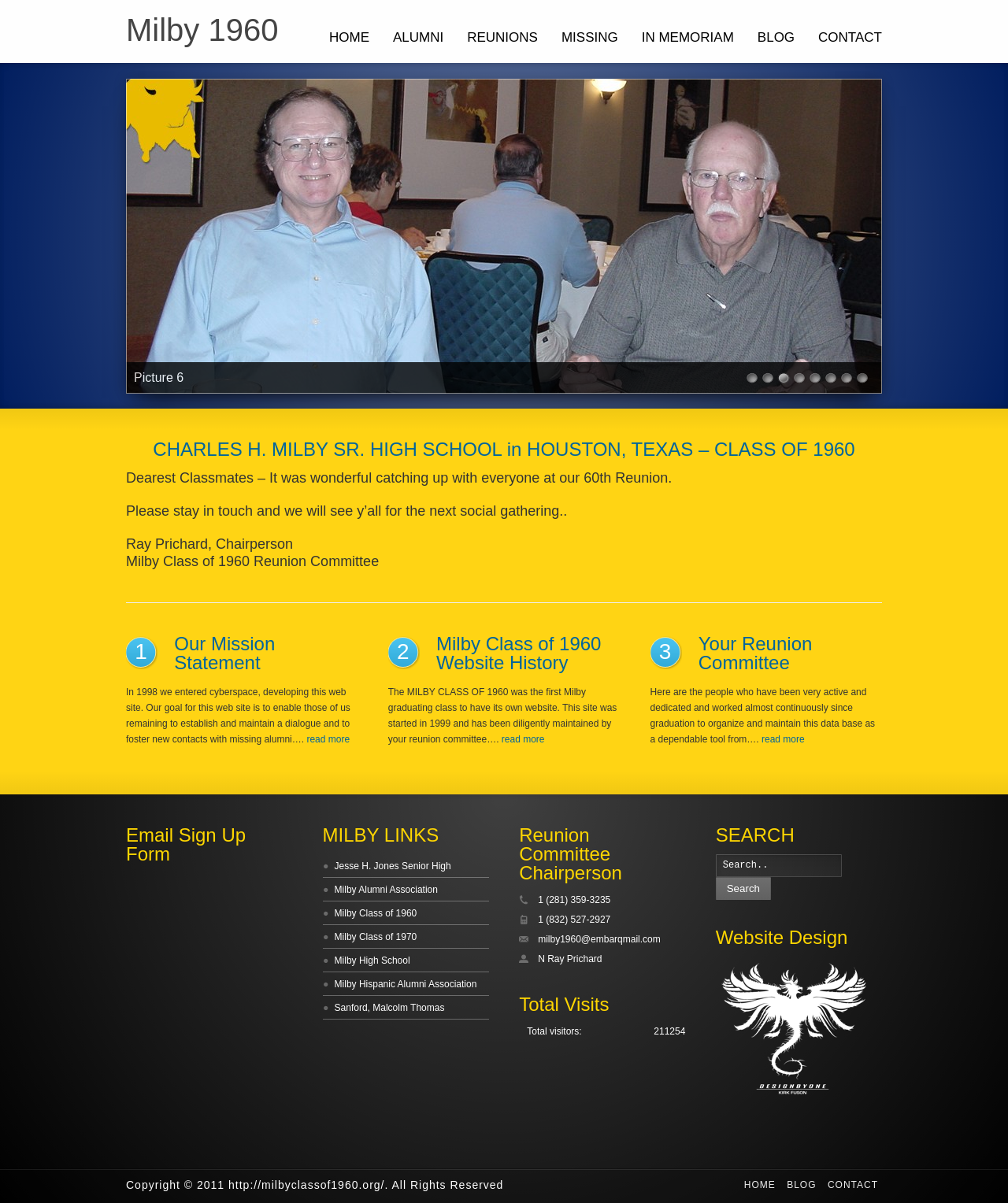Please locate the bounding box coordinates for the element that should be clicked to achieve the following instruction: "View the blog". Ensure the coordinates are given as four float numbers between 0 and 1, i.e., [left, top, right, bottom].

[0.74, 0.013, 0.8, 0.052]